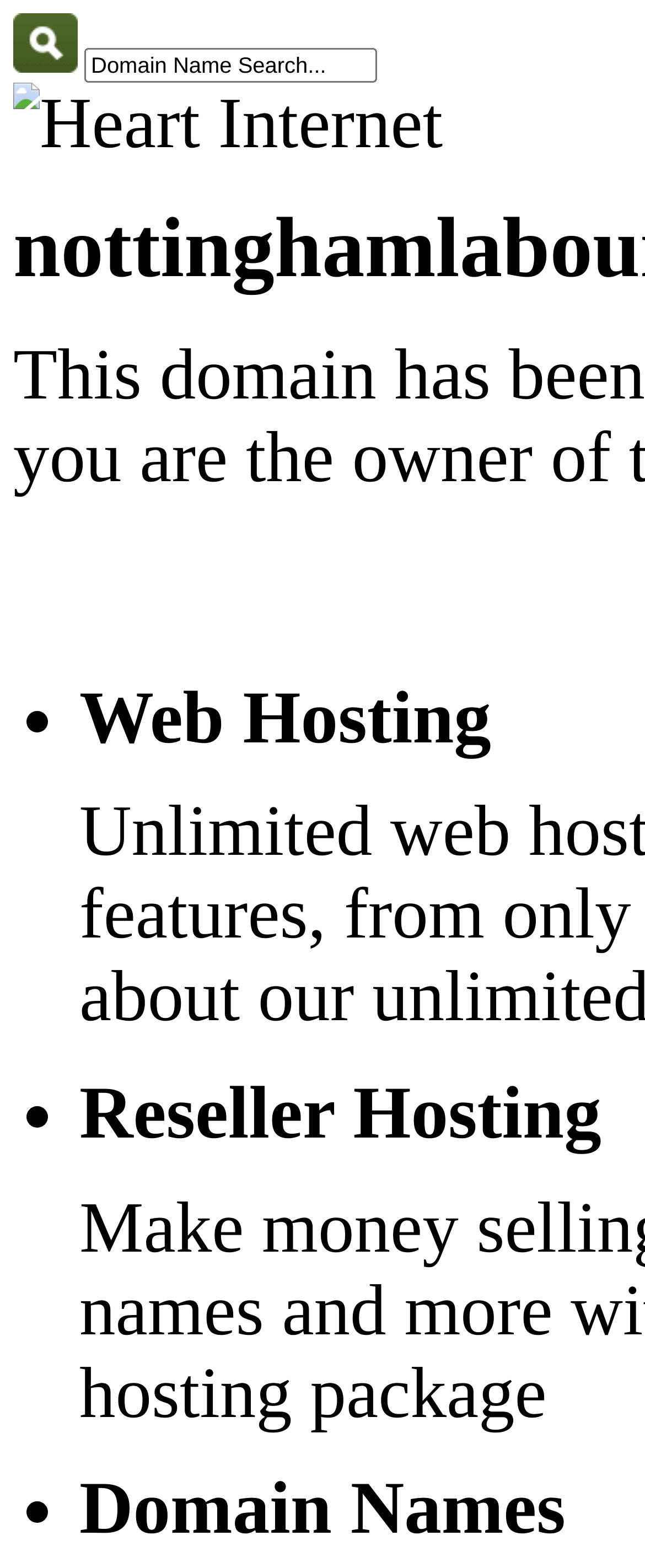What is the function of the button?
Look at the image and construct a detailed response to the question.

The button element has a bounding box coordinate and is described as 'Submit', implying that it is used to submit a form or search query.